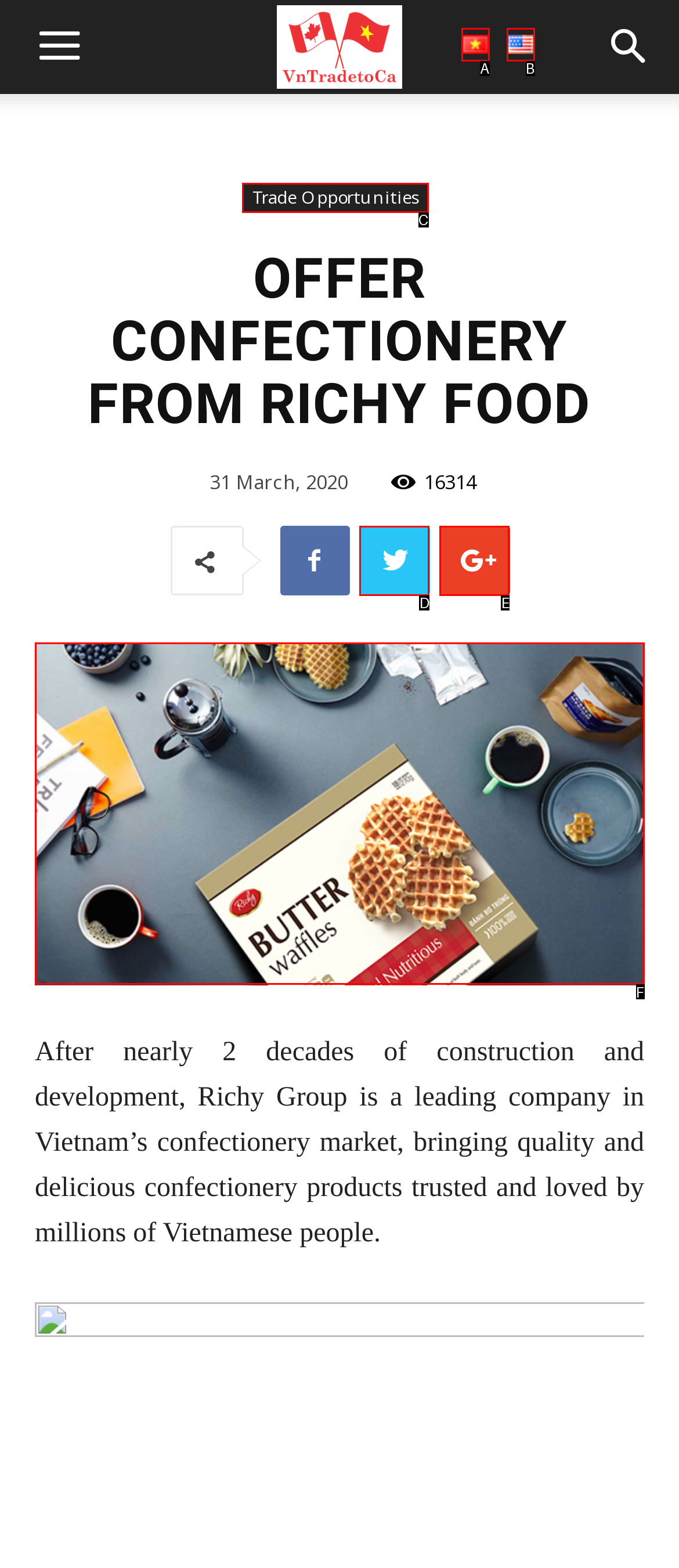Identify the option that corresponds to the description: alt="Tiếng Việt" 
Provide the letter of the matching option from the available choices directly.

A